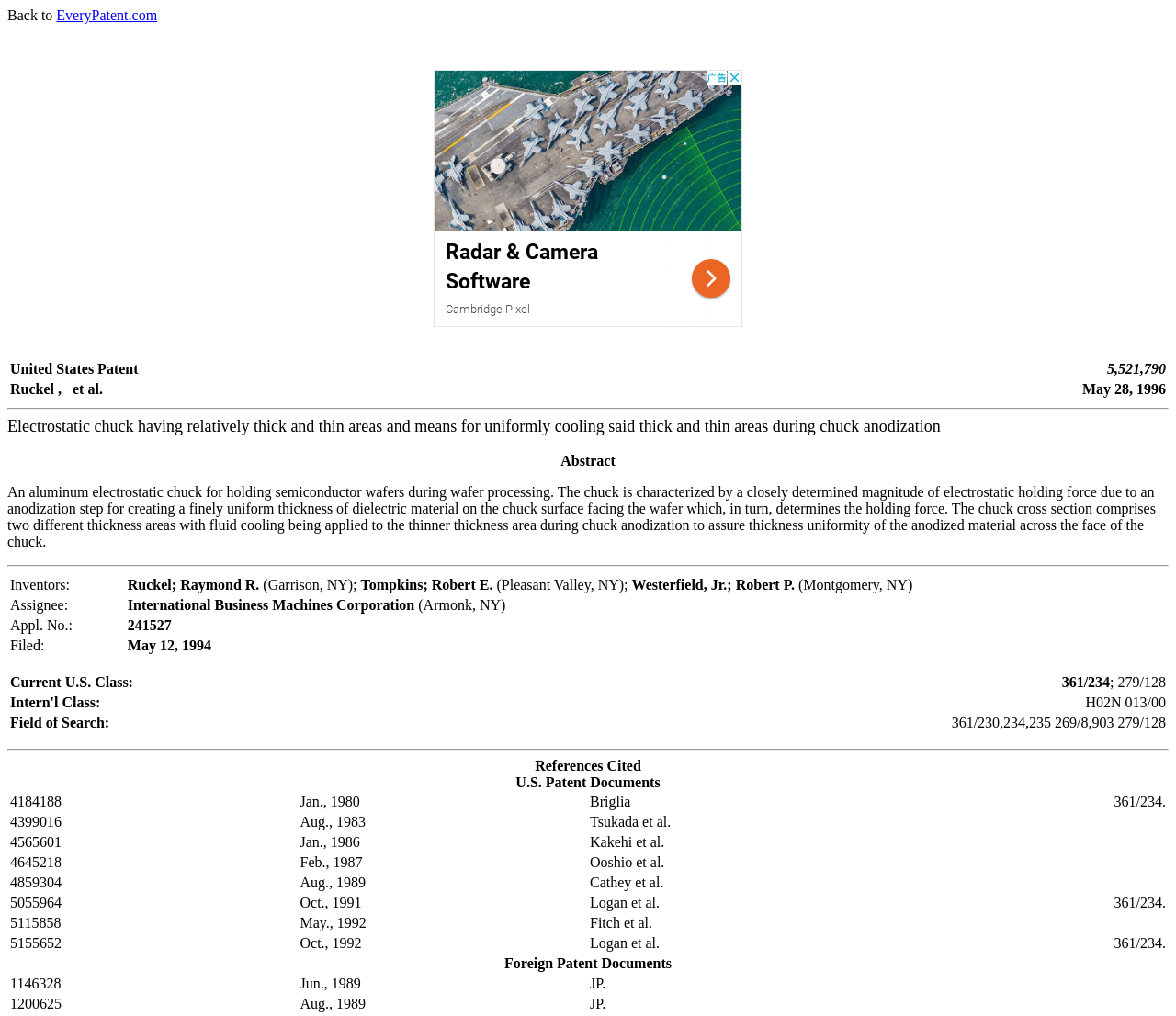What is the application number of this patent?
Examine the screenshot and reply with a single word or phrase.

241527